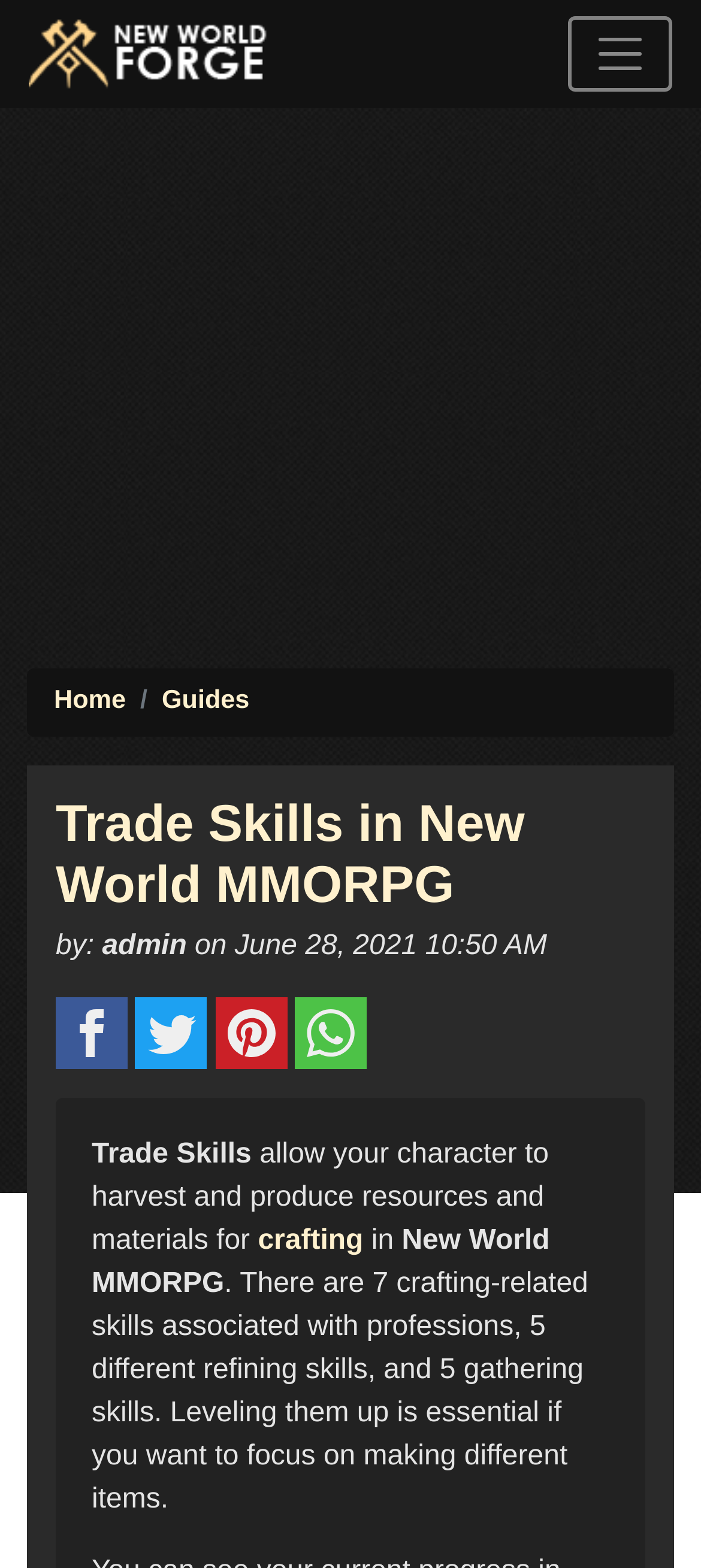How many crafting-related skills are there?
Give a comprehensive and detailed explanation for the question.

According to the webpage content, there are 7 crafting-related skills associated with professions, which is mentioned in the body of the webpage.